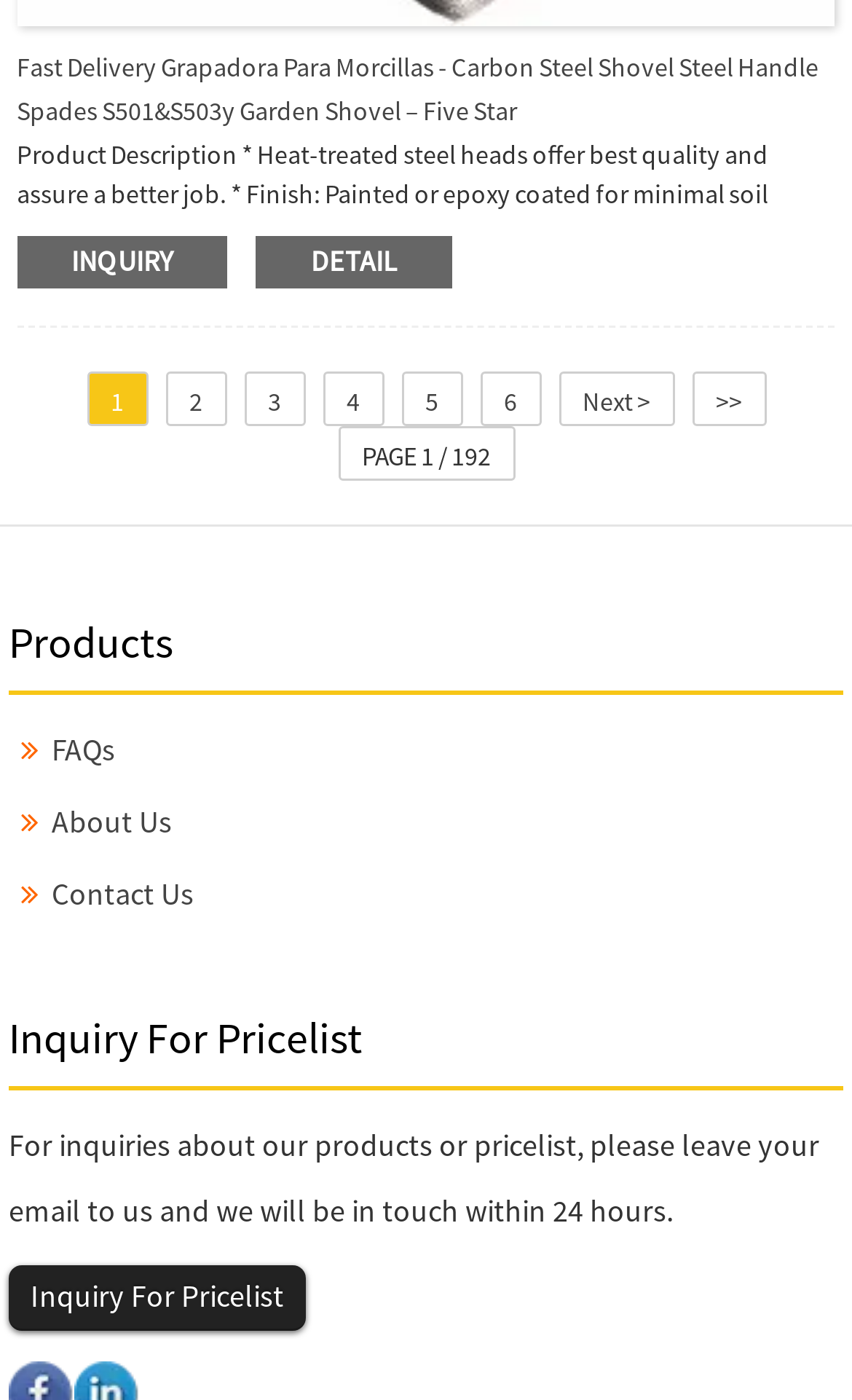What is the purpose of the 'Inquiry For Pricelist' section?
Please describe in detail the information shown in the image to answer the question.

The 'Inquiry For Pricelist' section is located at the bottom of the page, and it says 'For inquiries about our products or pricelist, please leave your email to us and we will be in touch within 24 hours.' This suggests that the purpose of this section is to allow users to leave their email for inquiries about the pricelist.